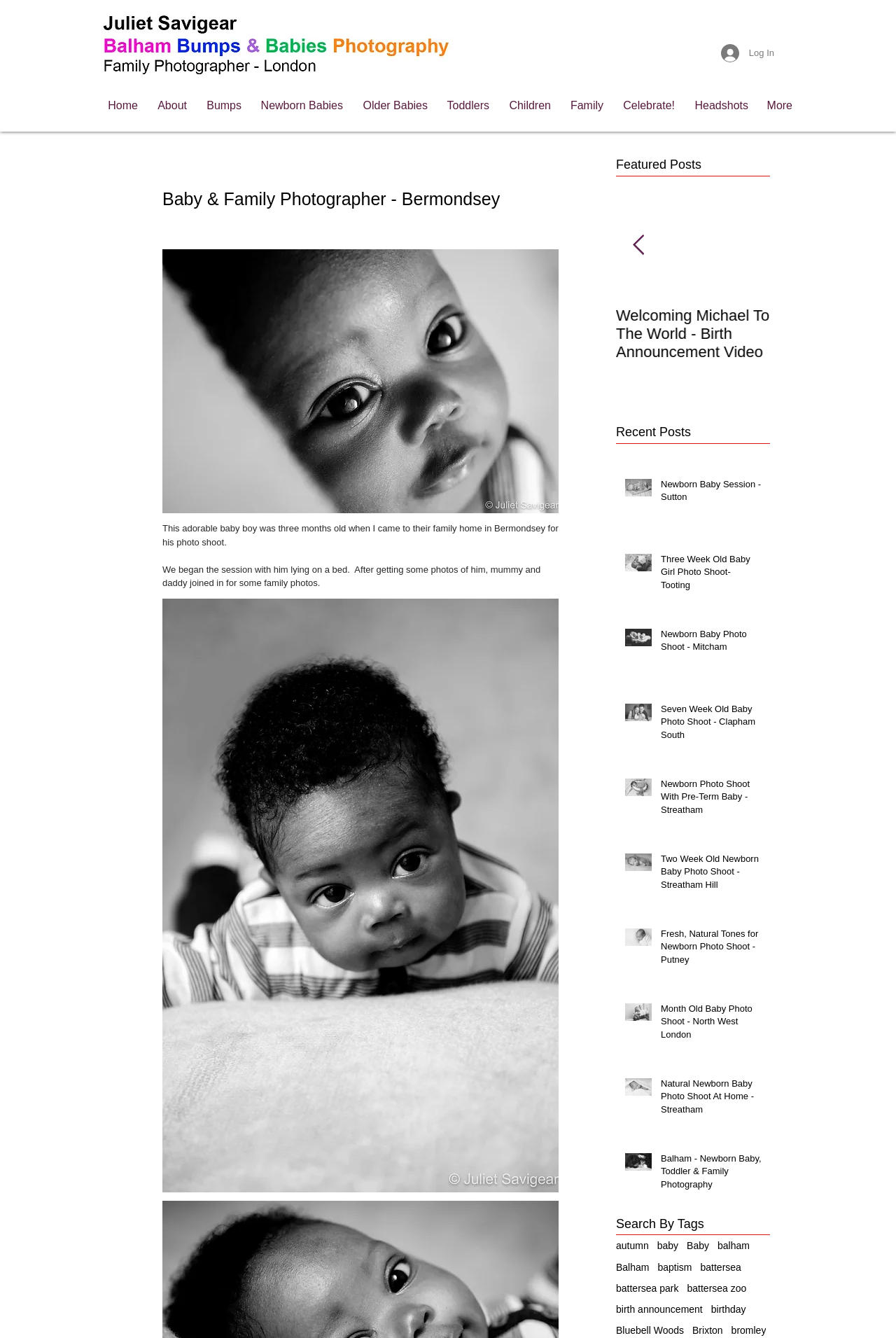What type of photo shoot is featured in the 'Bumps' link?
Please craft a detailed and exhaustive response to the question.

The term 'Bumps' is often used to refer to pregnancy, suggesting that the 'Bumps' link is related to maternity photography, which is a type of photo shoot that captures the beauty of pregnancy.